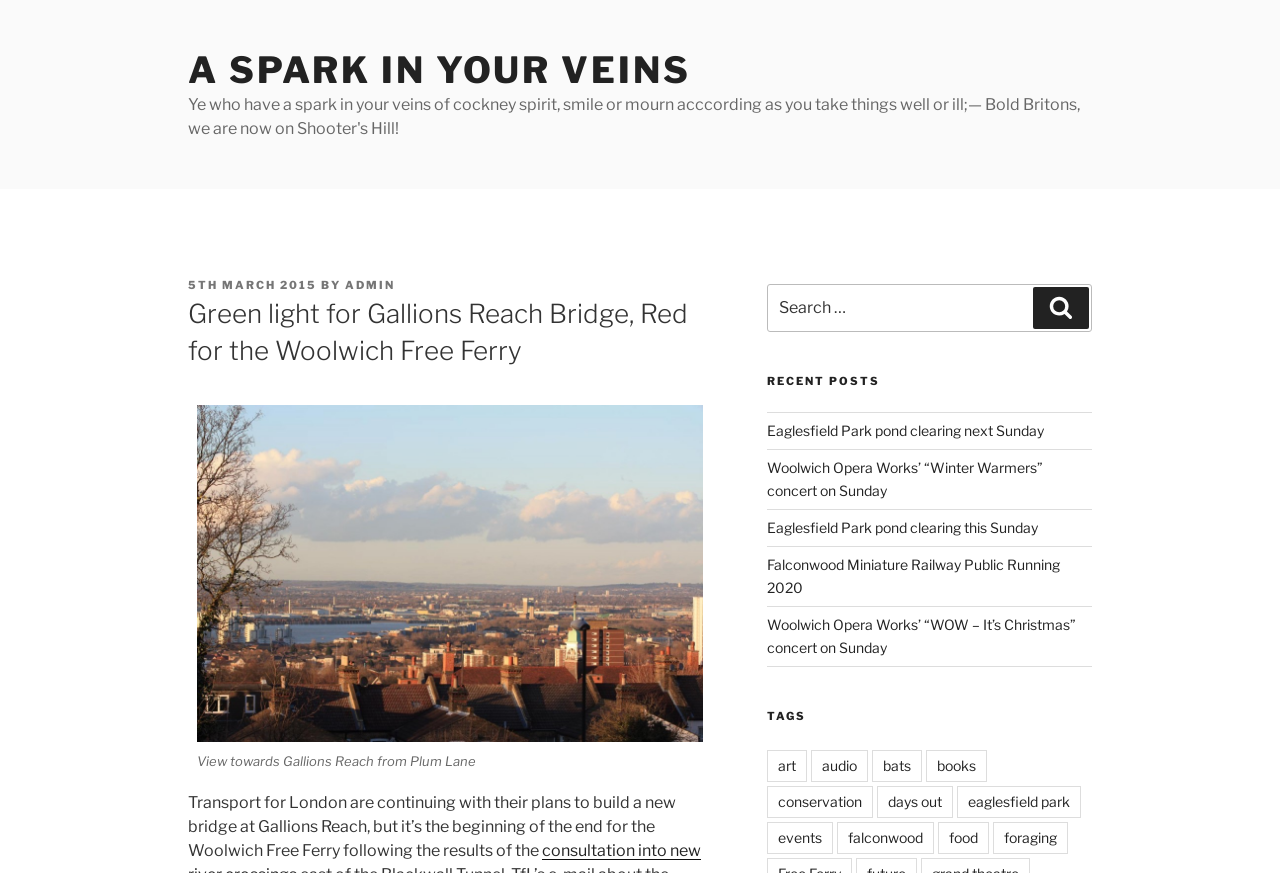Determine the bounding box coordinates for the clickable element required to fulfill the instruction: "View recent post about Eaglesfield Park pond clearing". Provide the coordinates as four float numbers between 0 and 1, i.e., [left, top, right, bottom].

[0.599, 0.483, 0.815, 0.503]